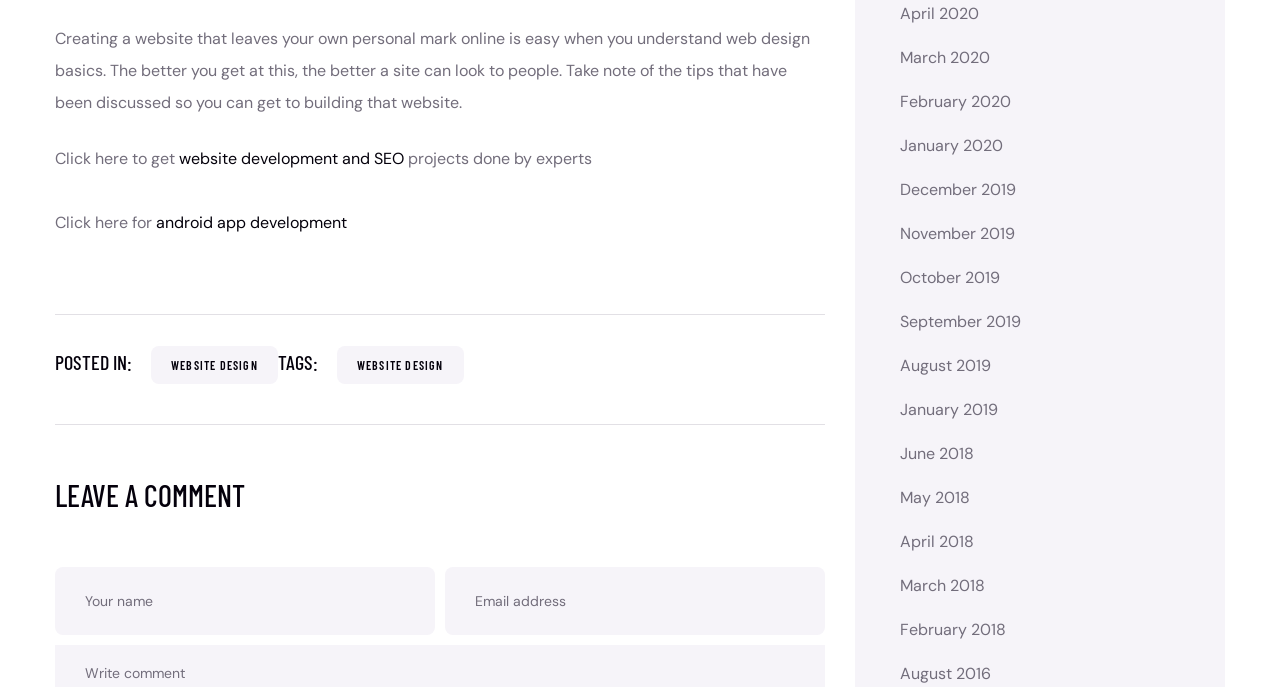What is the theme of the website development and SEO projects?
Provide a fully detailed and comprehensive answer to the question.

I found a link 'website development and SEO' which suggests that the theme of the projects is related to website development.